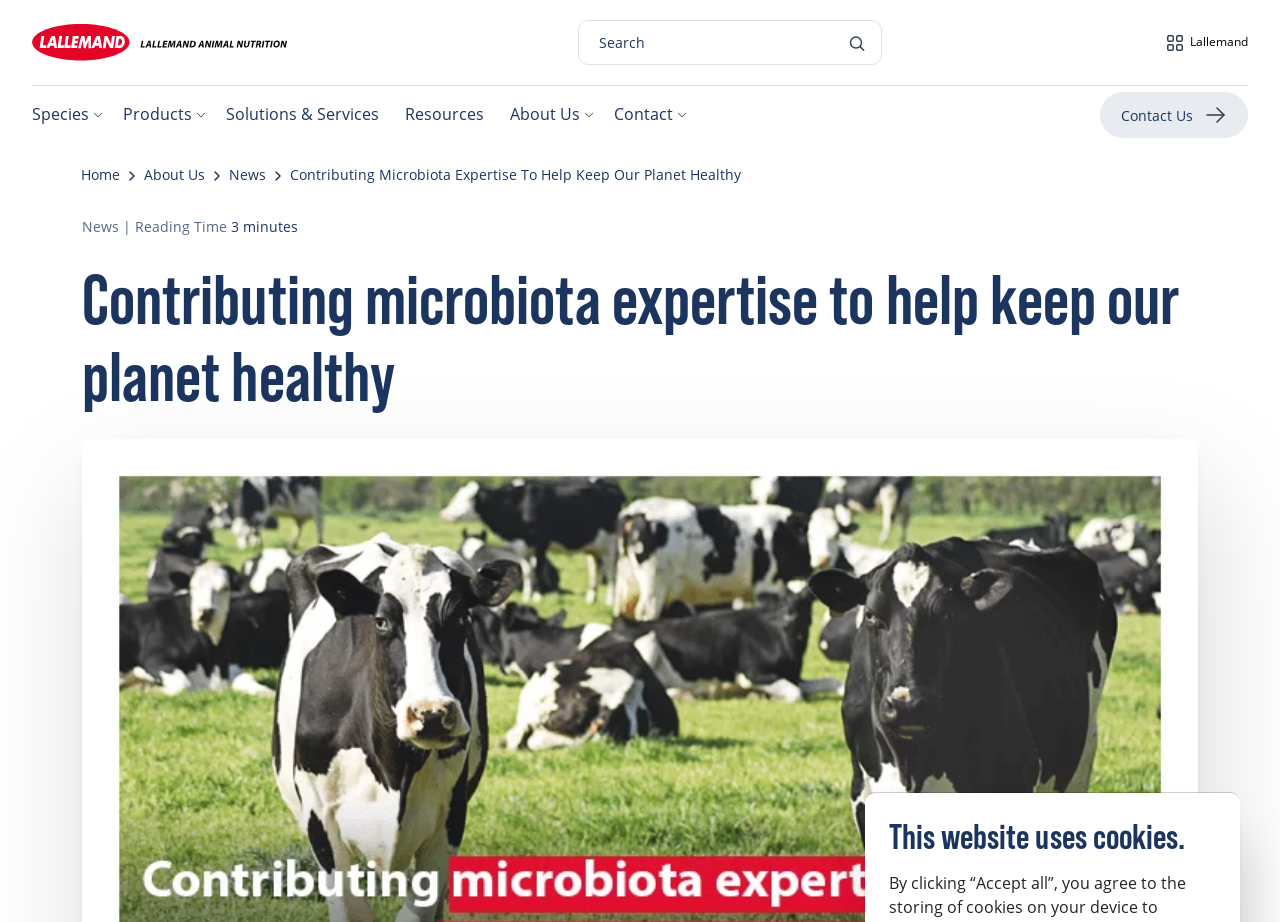Please identify the bounding box coordinates of the region to click in order to complete the task: "Select English language". The coordinates must be four float numbers between 0 and 1, specified as [left, top, right, bottom].

[0.093, 0.482, 0.141, 0.516]